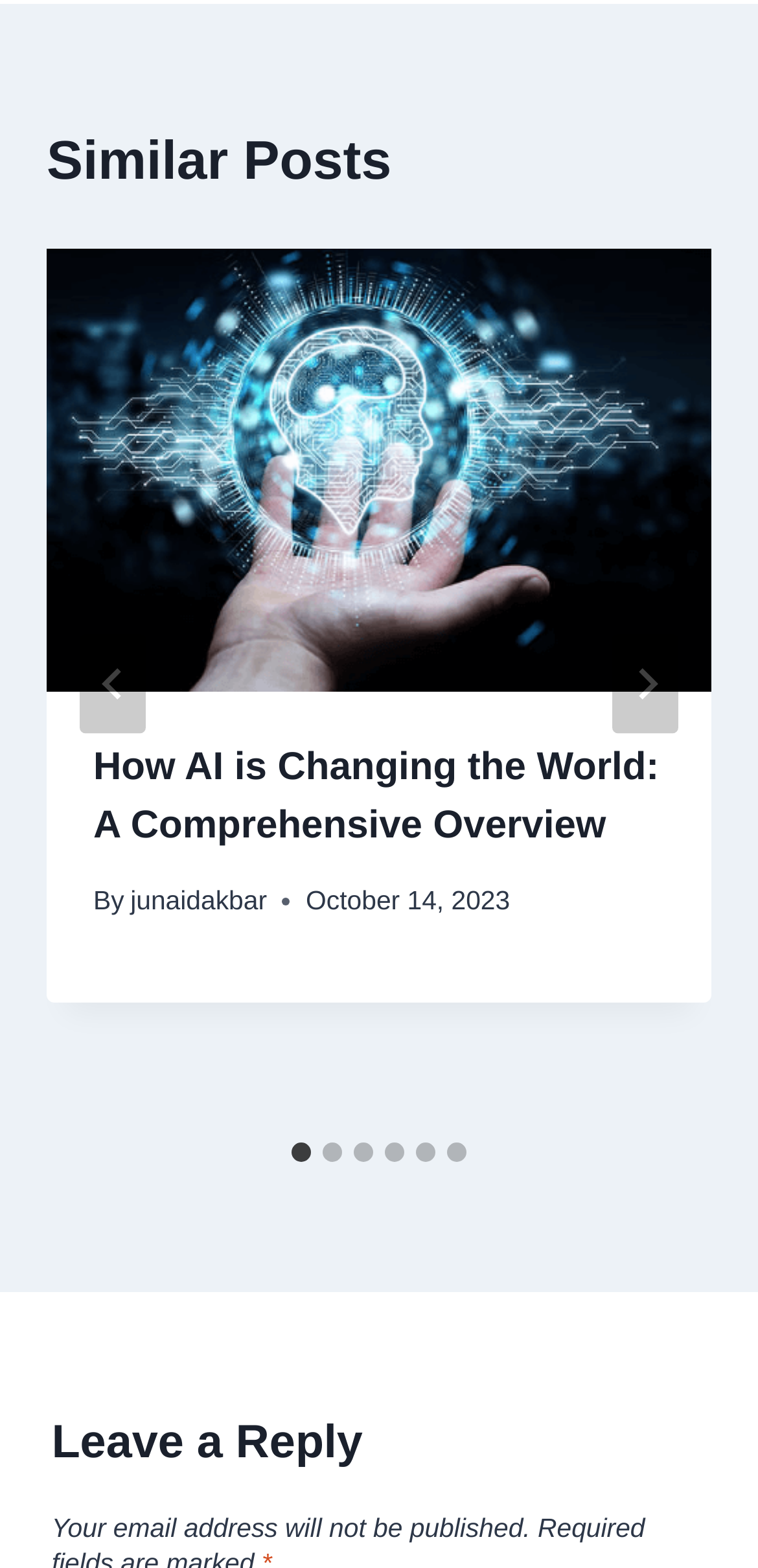Kindly determine the bounding box coordinates of the area that needs to be clicked to fulfill this instruction: "Select slide 2".

[0.426, 0.728, 0.451, 0.741]